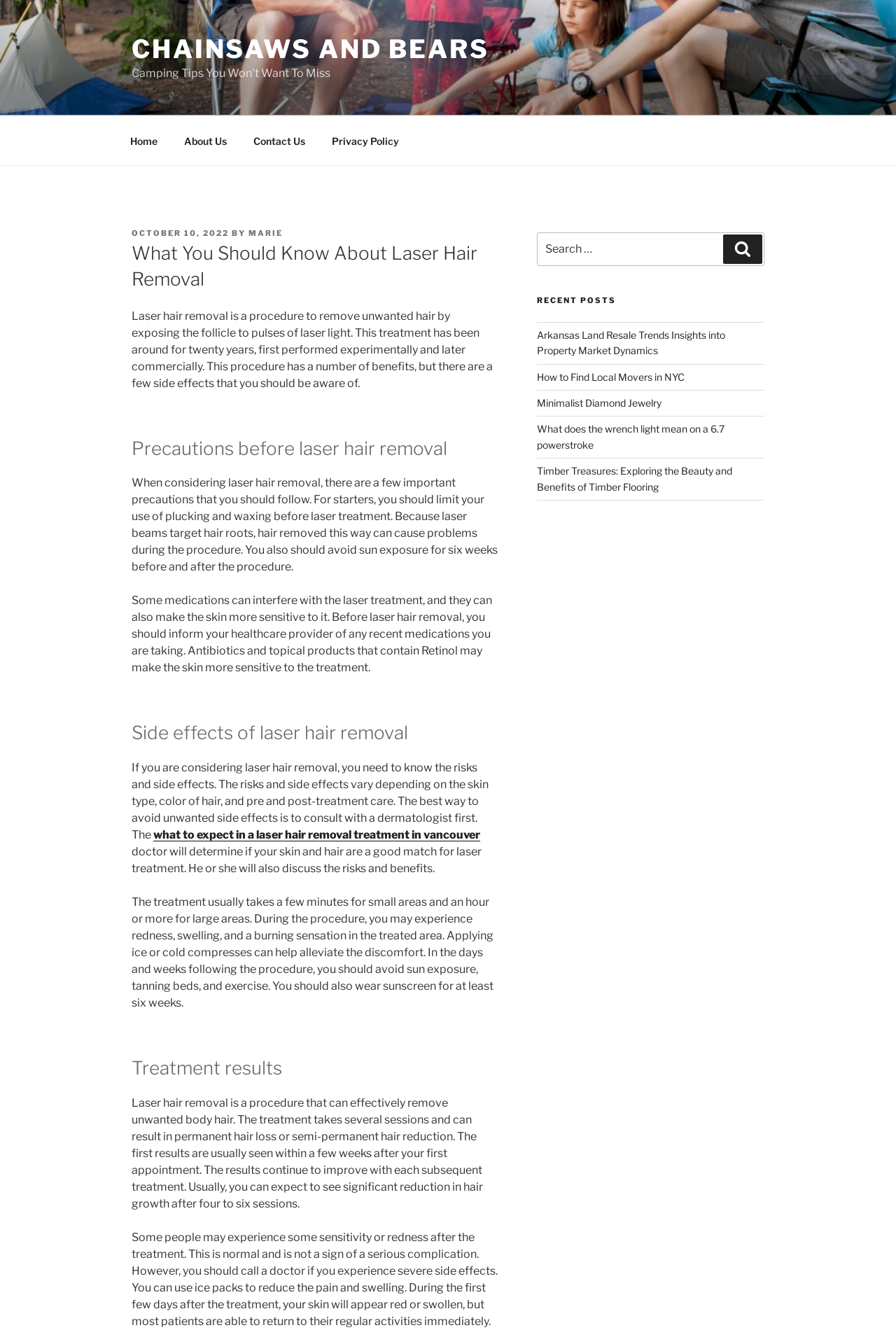Please specify the bounding box coordinates for the clickable region that will help you carry out the instruction: "Click the 'Contact Us' link".

[0.269, 0.093, 0.354, 0.119]